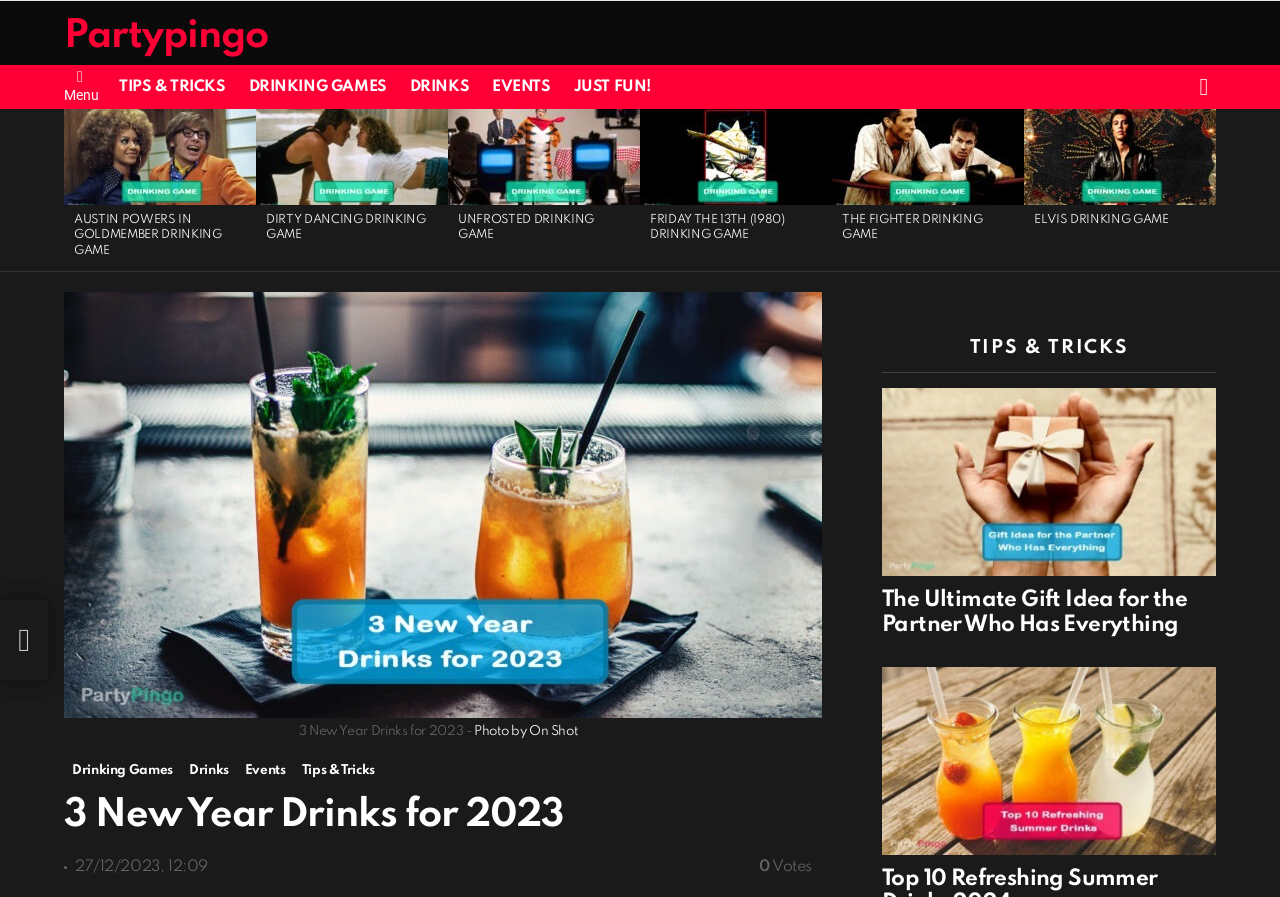How many links are in the 'TIPS & TRICKS' section?
Answer the question using a single word or phrase, according to the image.

1